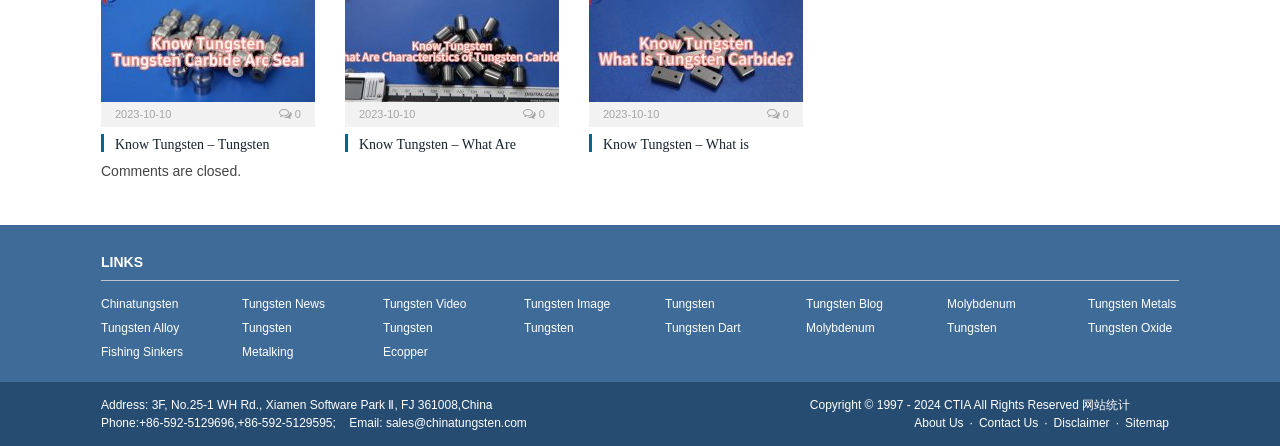What is the phone number of the company?
Please provide a single word or phrase as your answer based on the screenshot.

+86-592-5129696,+86-592-5129595